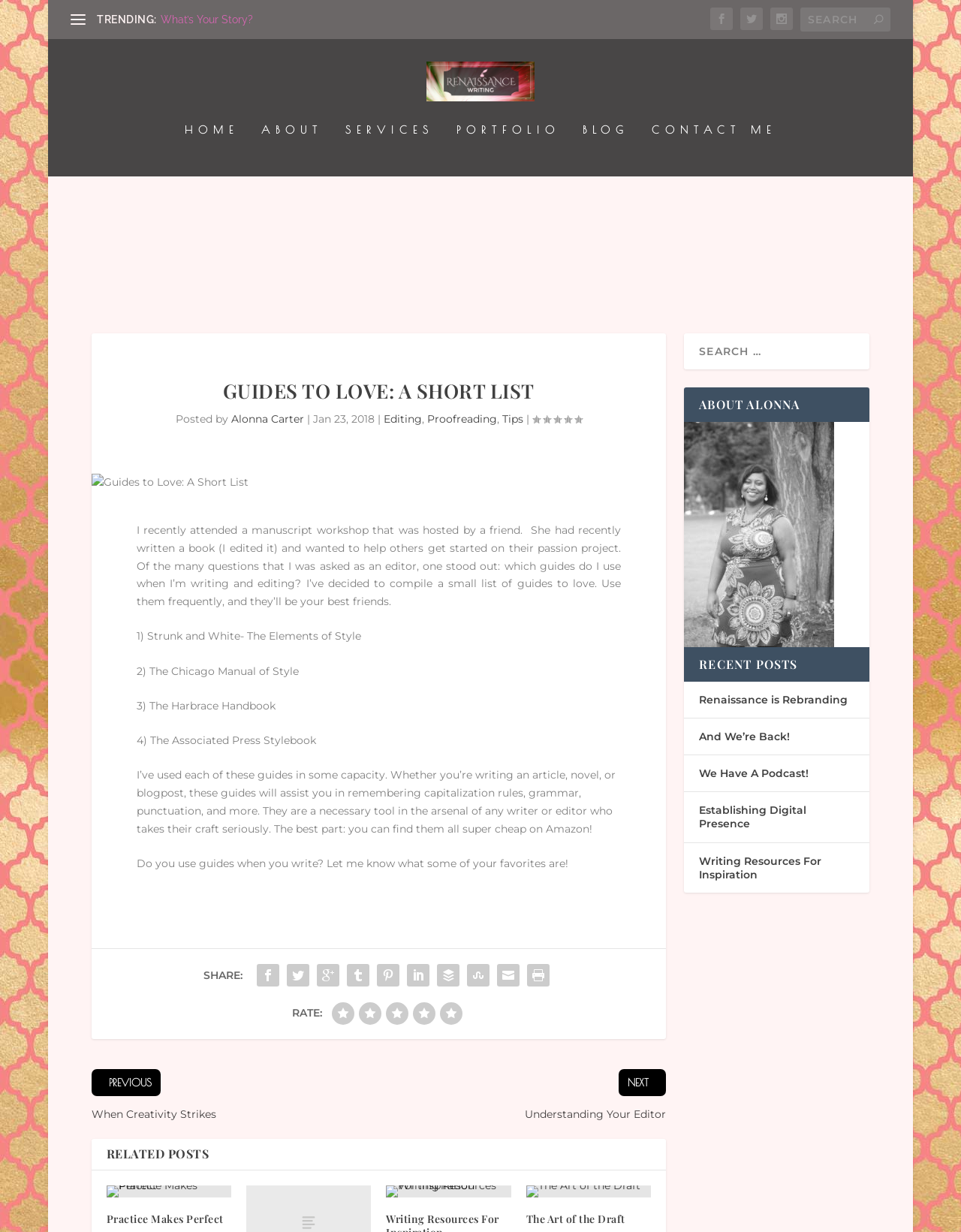Find the bounding box coordinates corresponding to the UI element with the description: "title="The Art of the Draft"". The coordinates should be formatted as [left, top, right, bottom], with values as floats between 0 and 1.

[0.547, 0.964, 0.677, 0.974]